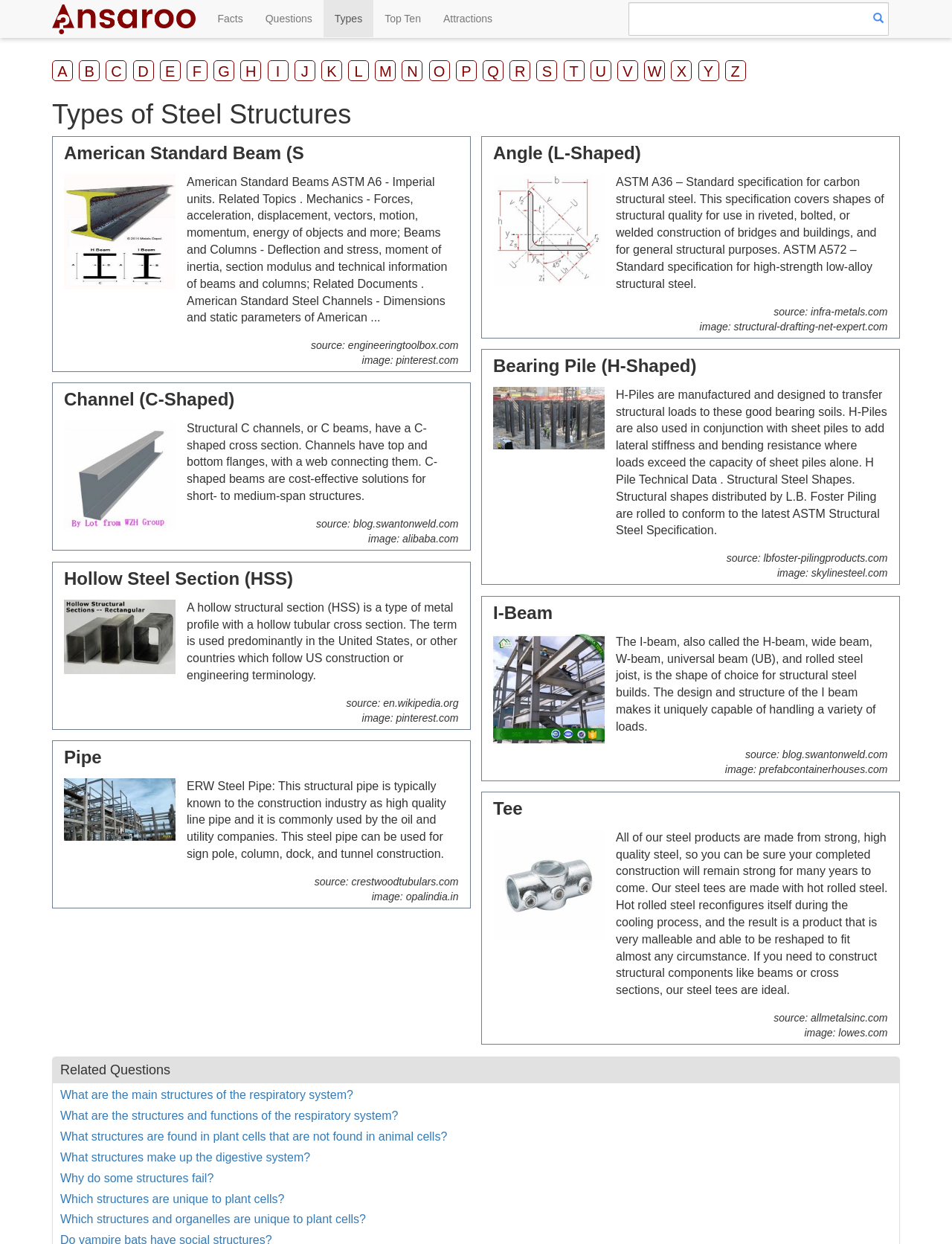Could you specify the bounding box coordinates for the clickable section to complete the following instruction: "Click on the 'American Standard Beam (S' link"?

[0.067, 0.115, 0.319, 0.131]